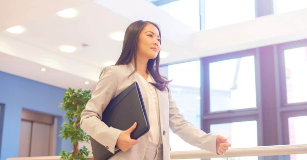What type of environment is depicted in the image?
Based on the image, provide a one-word or brief-phrase response.

Modern office